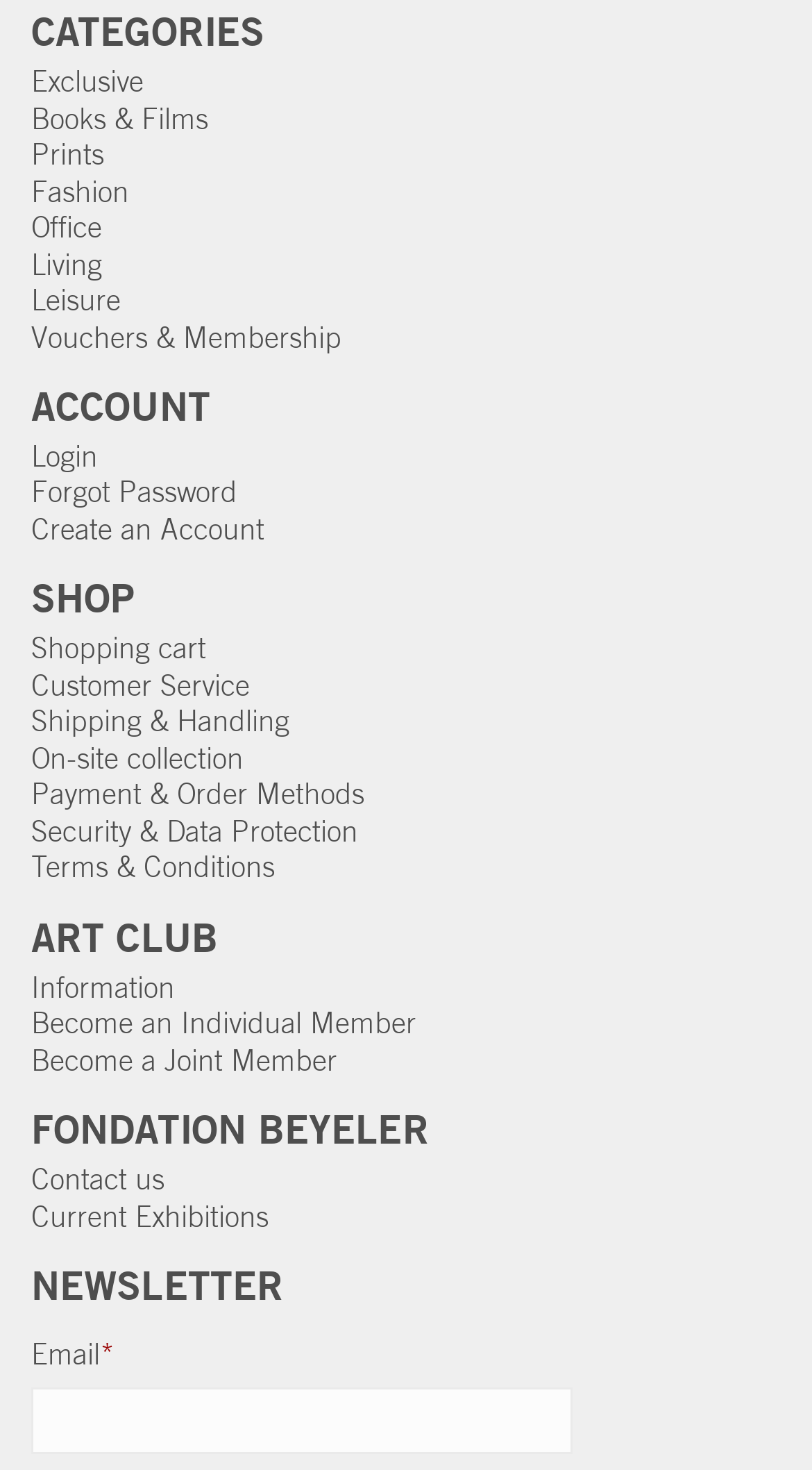Please identify the bounding box coordinates of the area I need to click to accomplish the following instruction: "Subscribe to the newsletter".

[0.038, 0.944, 0.705, 0.99]